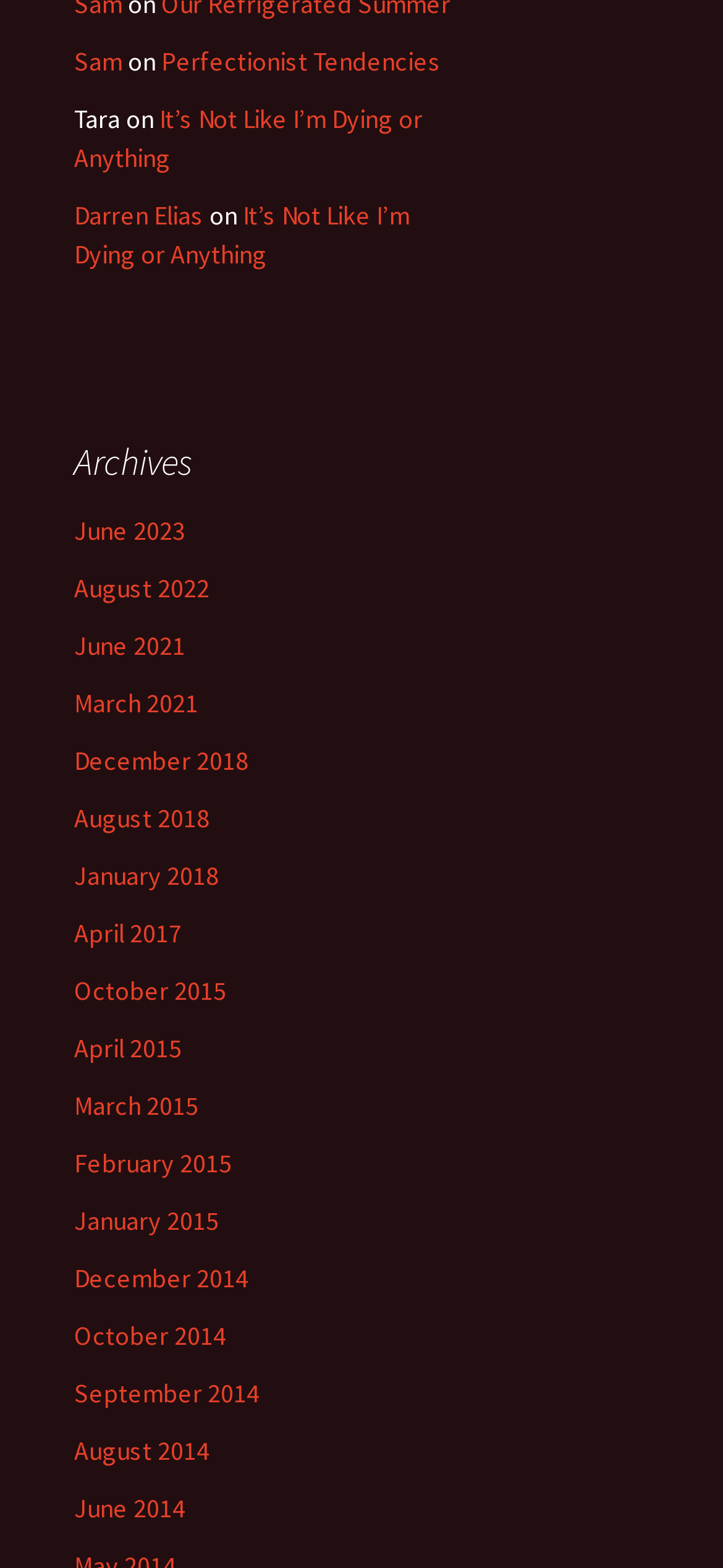Identify the bounding box coordinates of the part that should be clicked to carry out this instruction: "view Sam's profile".

[0.103, 0.029, 0.169, 0.05]